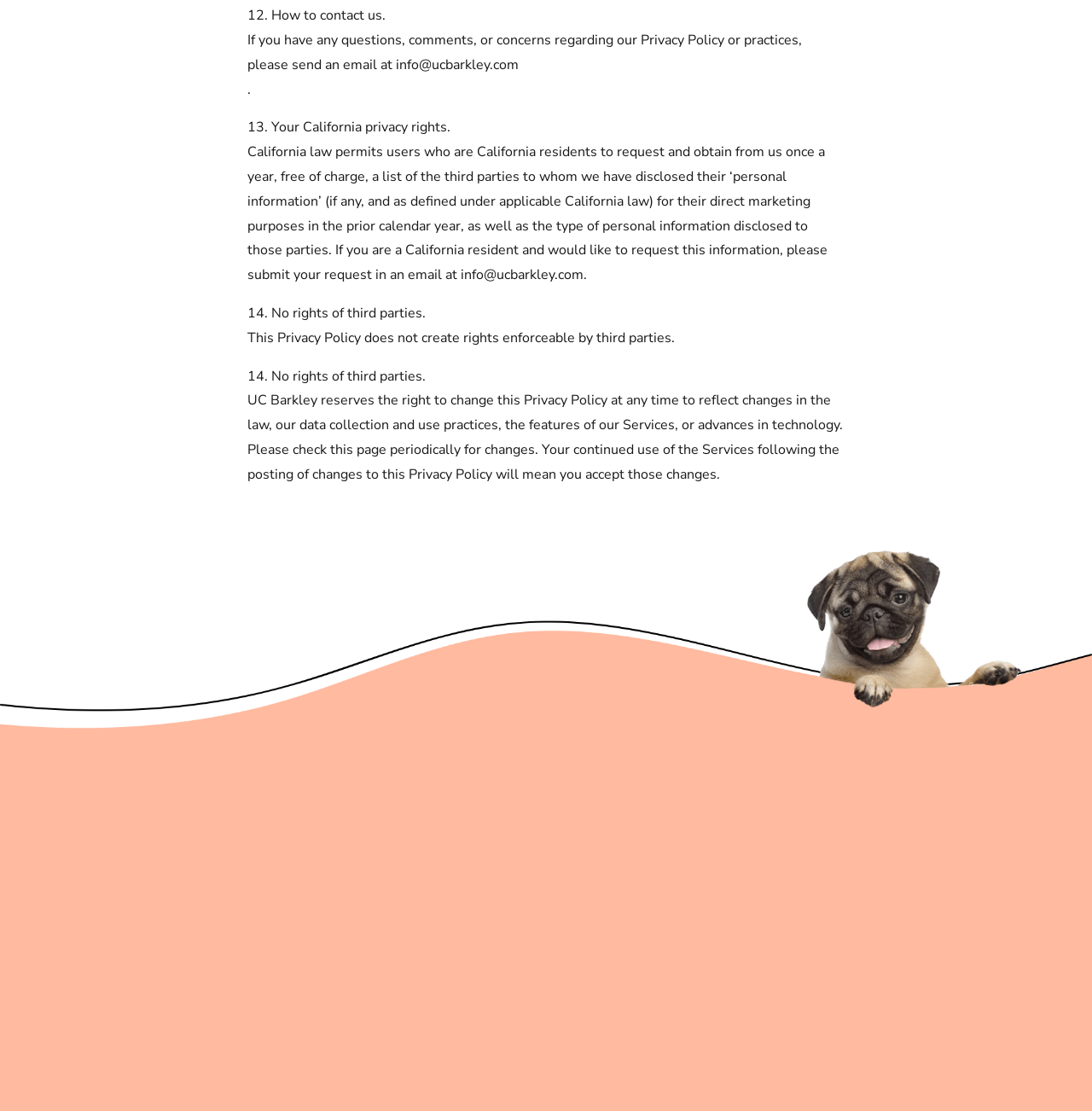Find and provide the bounding box coordinates for the UI element described with: "Book".

[0.516, 0.815, 0.541, 0.83]